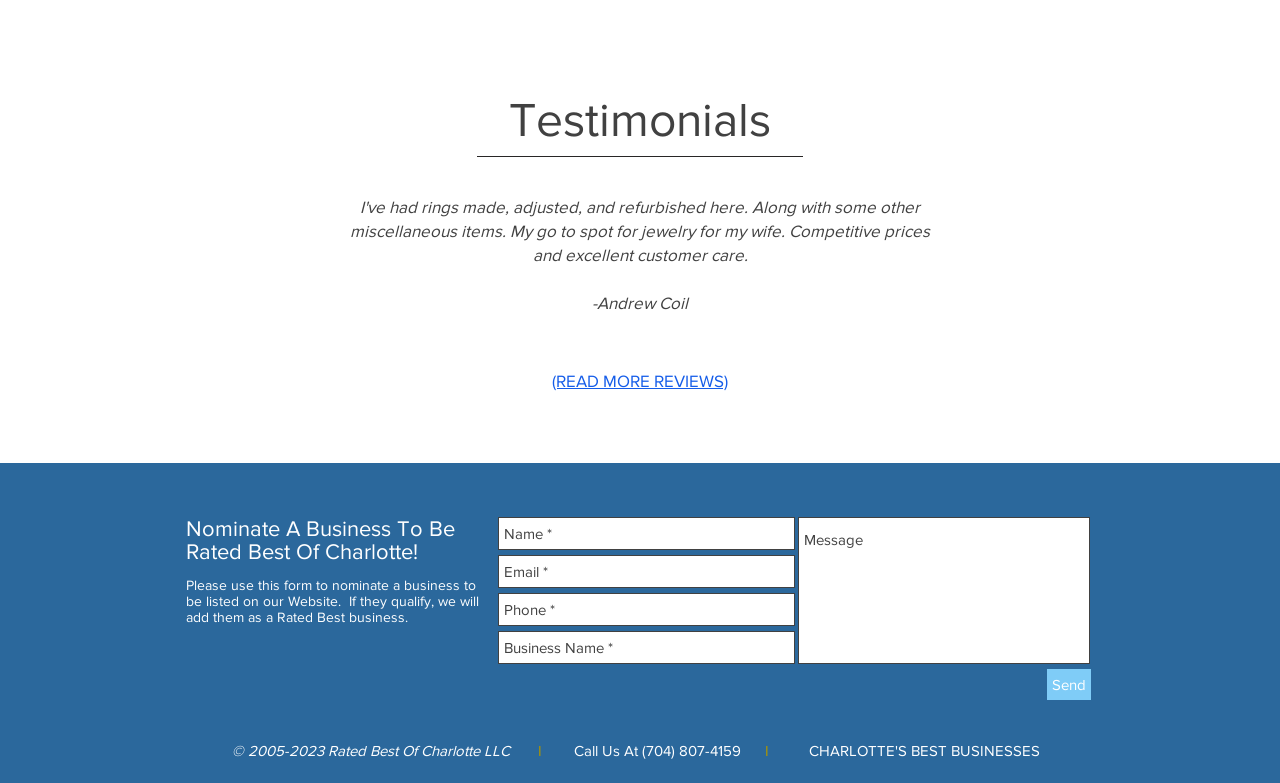Give the bounding box coordinates for the element described by: "Cookie Policy".

None